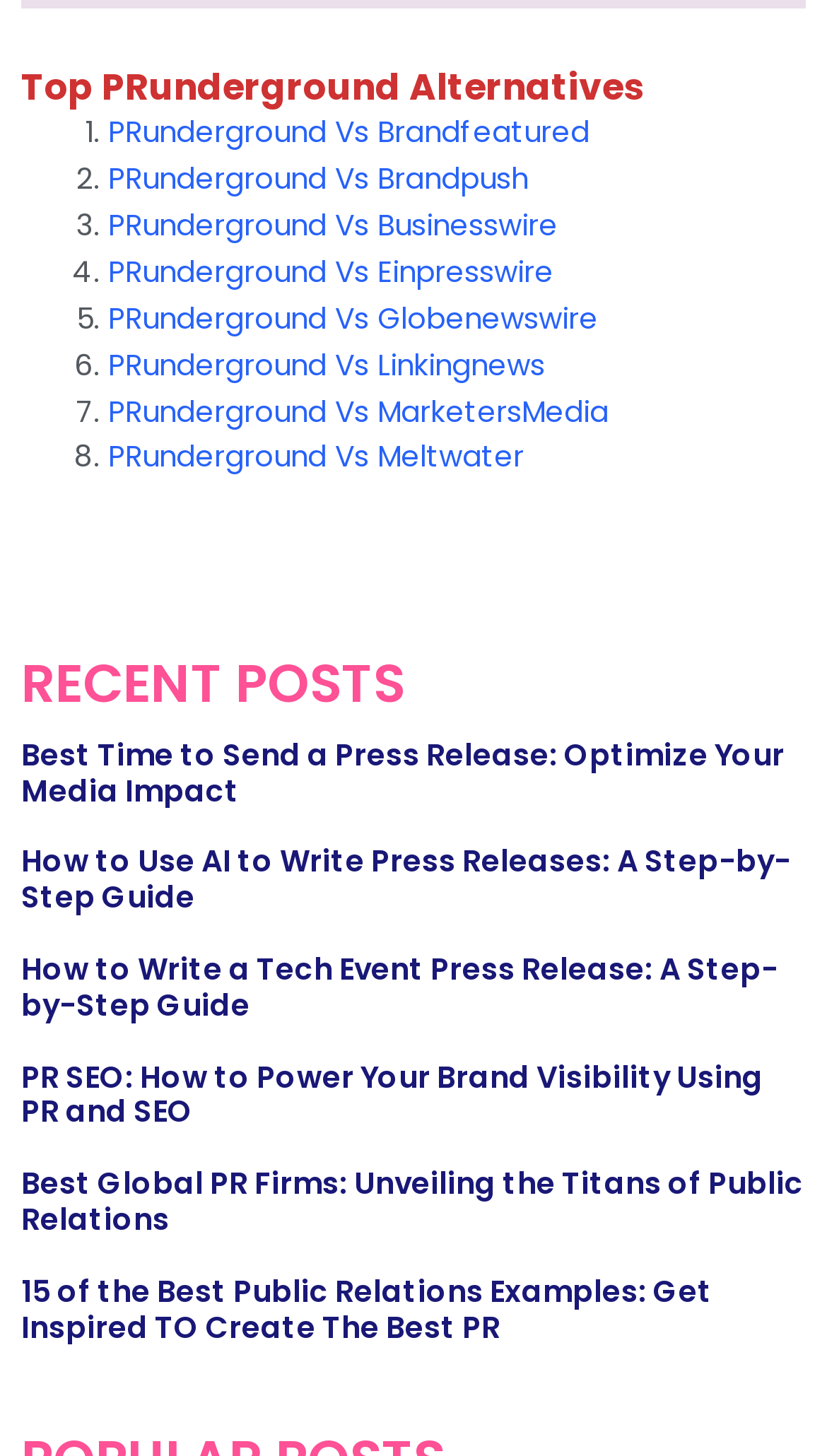Answer the question with a single word or phrase: 
How many PRunderground alternatives are listed?

8